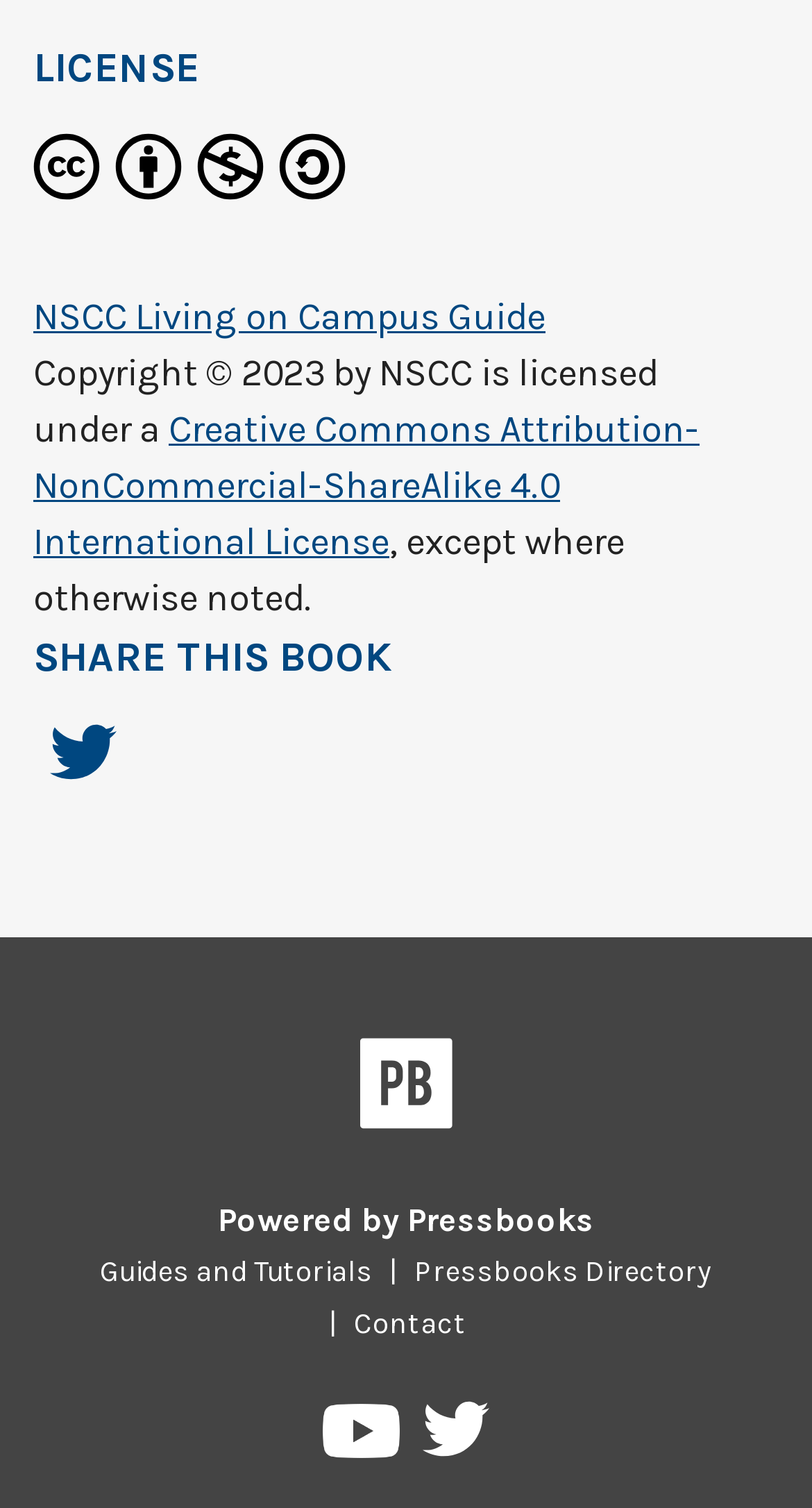Identify and provide the bounding box coordinates of the UI element described: "Contact". The coordinates should be formatted as [left, top, right, bottom], with each number being a float between 0 and 1.

[0.415, 0.866, 0.595, 0.89]